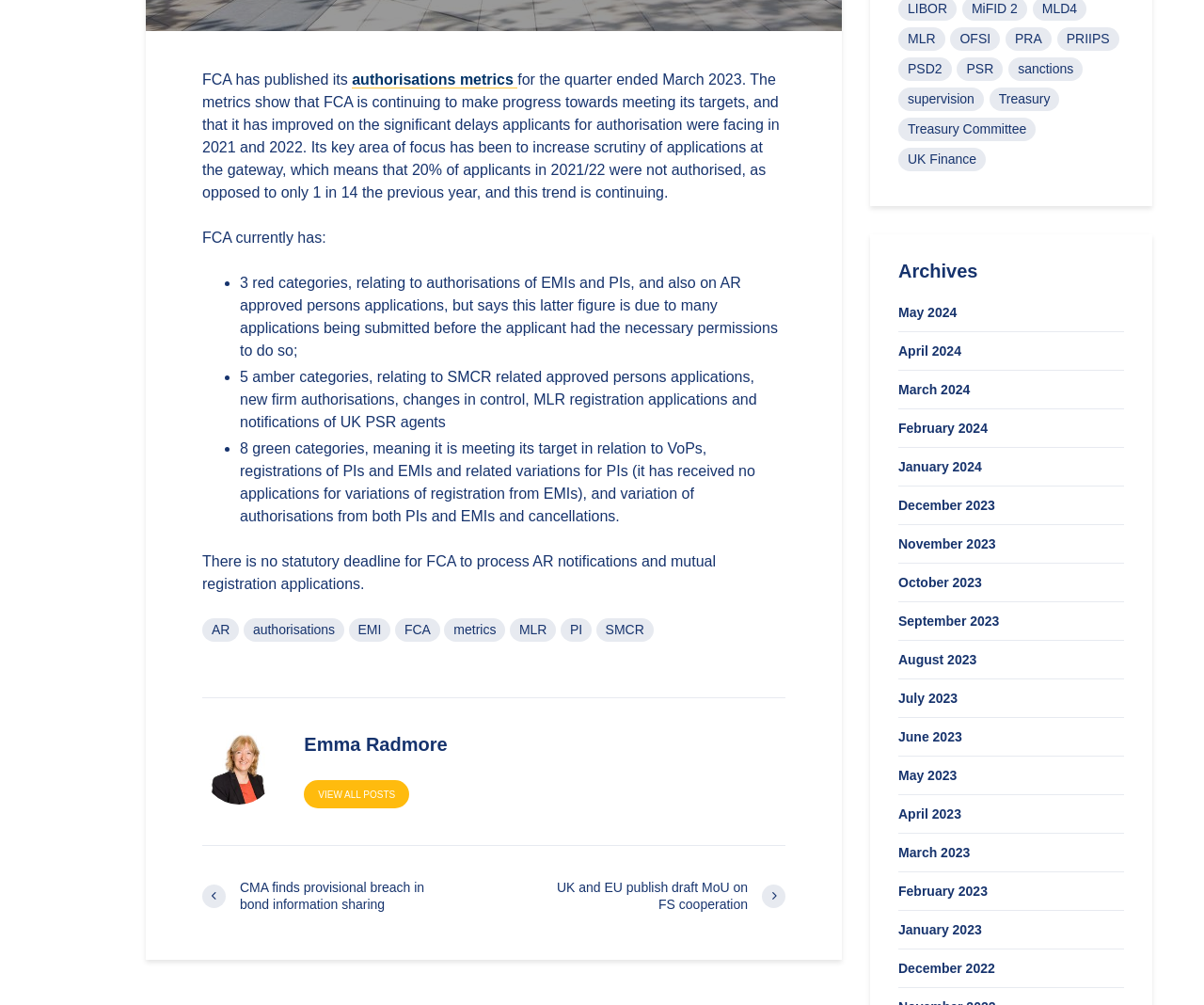Determine the bounding box of the UI component based on this description: "Treasury Committee". The bounding box coordinates should be four float values between 0 and 1, i.e., [left, top, right, bottom].

[0.746, 0.117, 0.86, 0.14]